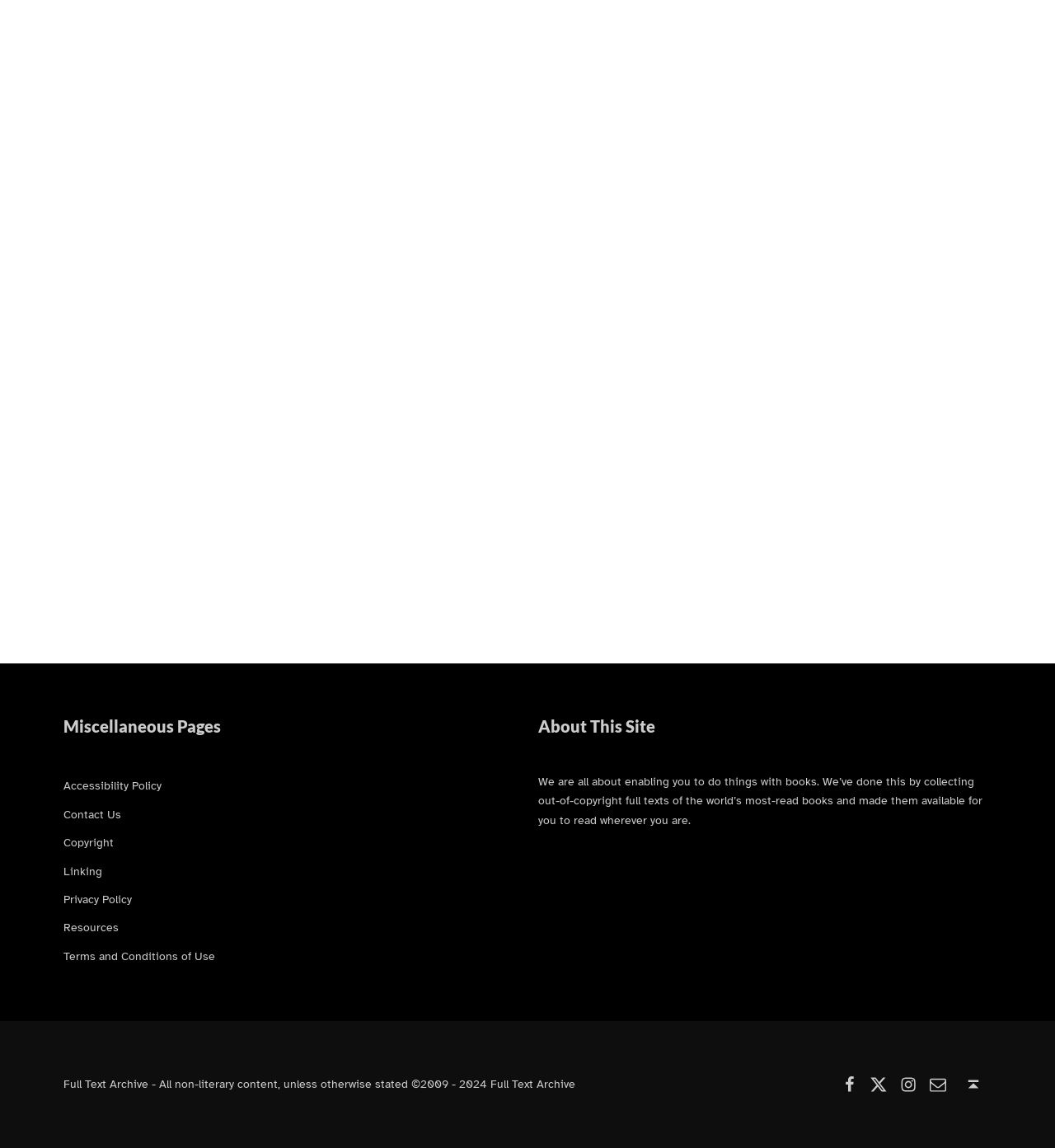Identify the bounding box coordinates for the element you need to click to achieve the following task: "Contact Us". Provide the bounding box coordinates as four float numbers between 0 and 1, in the form [left, top, right, bottom].

[0.878, 0.933, 0.899, 0.956]